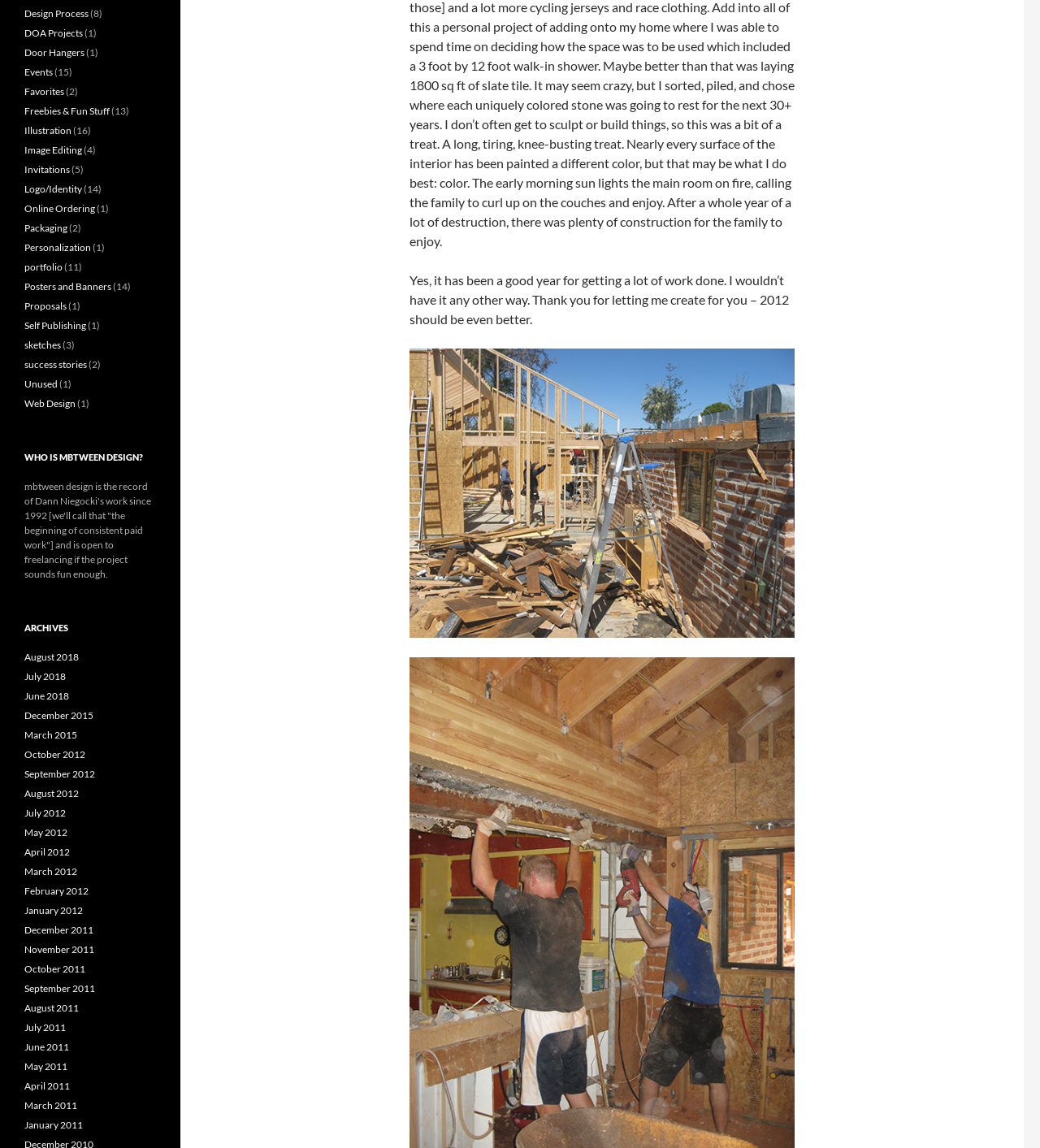Locate the bounding box for the described UI element: "Freebies & Fun Stuff". Ensure the coordinates are four float numbers between 0 and 1, formatted as [left, top, right, bottom].

[0.023, 0.091, 0.105, 0.102]